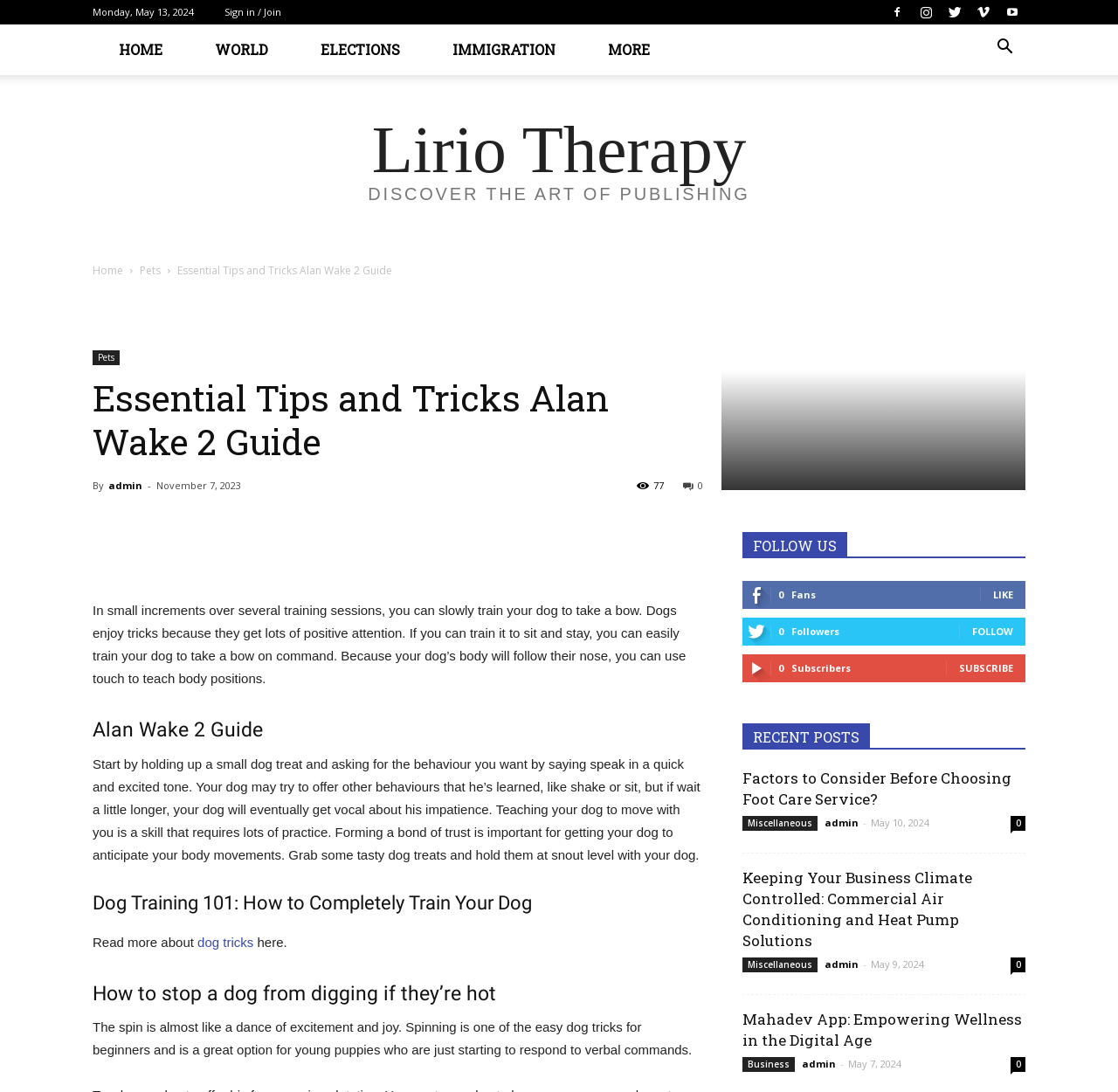Identify the bounding box coordinates for the region of the element that should be clicked to carry out the instruction: "Click on the 'HOME' link". The bounding box coordinates should be four float numbers between 0 and 1, i.e., [left, top, right, bottom].

[0.083, 0.022, 0.169, 0.069]